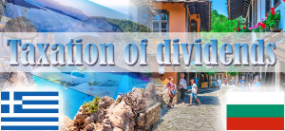What type of scenery is depicted in the image?
Relying on the image, give a concise answer in one word or a brief phrase.

Seascapes and streets